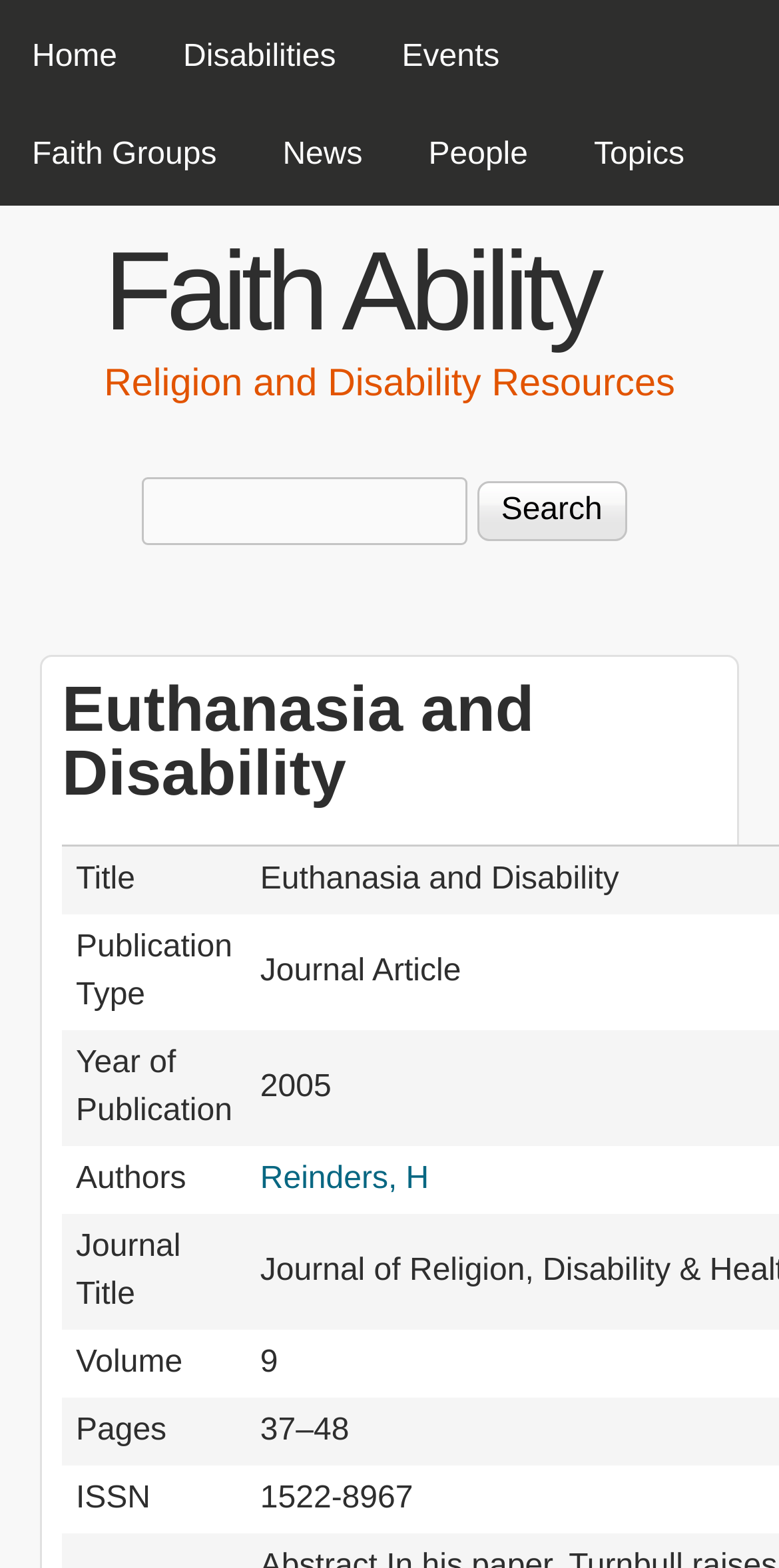Could you indicate the bounding box coordinates of the region to click in order to complete this instruction: "Go to the Home page".

[0.0, 0.006, 0.192, 0.067]